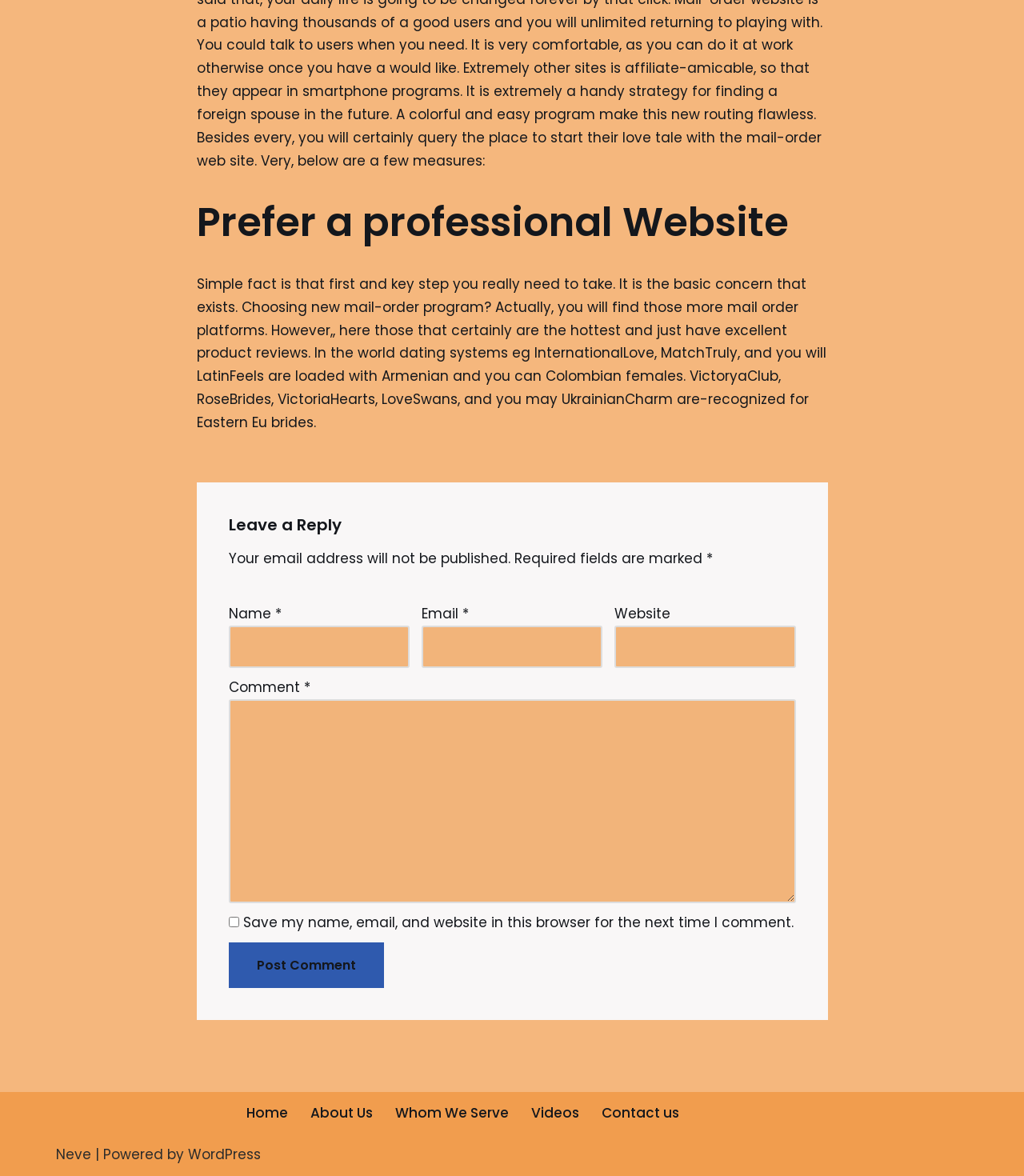Analyze the image and deliver a detailed answer to the question: How many links are in the footer menu?

The footer menu contains 5 links: Home, About Us, Whom We Serve, Videos, and Contact us.